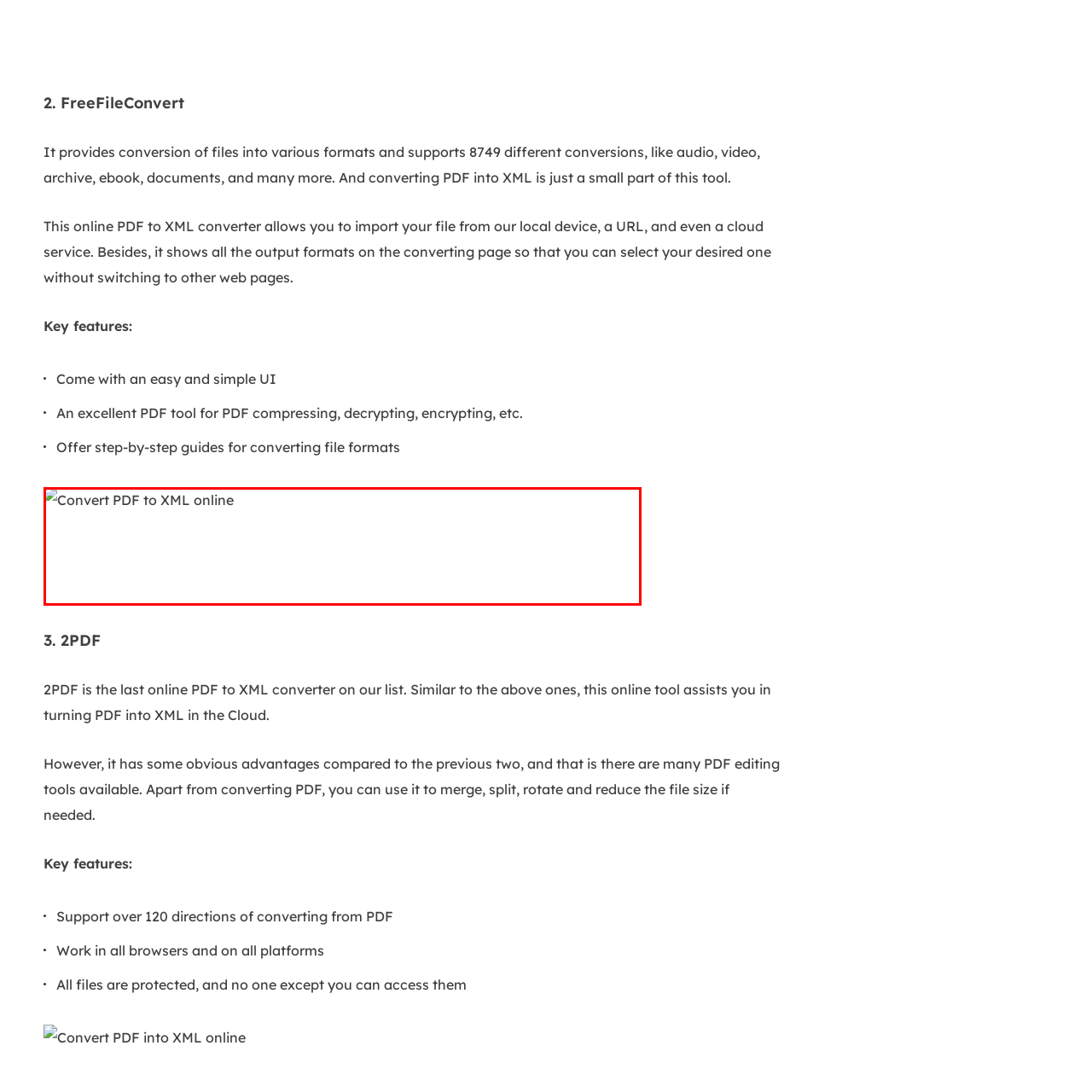Elaborate on the scene depicted within the red bounding box in the image.

The image displays a button labeled "Convert PDF to XML online," representing a key feature of an online conversion tool. This tool facilitates the transformation of PDF files into XML format, allowing users to easily convert files directly from their local devices, URLs, or cloud storage. It emphasizes accessibility and convenience, essential for those looking to manage digital documents efficiently. Users can select their desired output formats on the conversion page, enhancing the overall experience by eliminating the need for multiple web pages. This functionality is particularly useful in today's digital landscape, where document versatility is crucial.